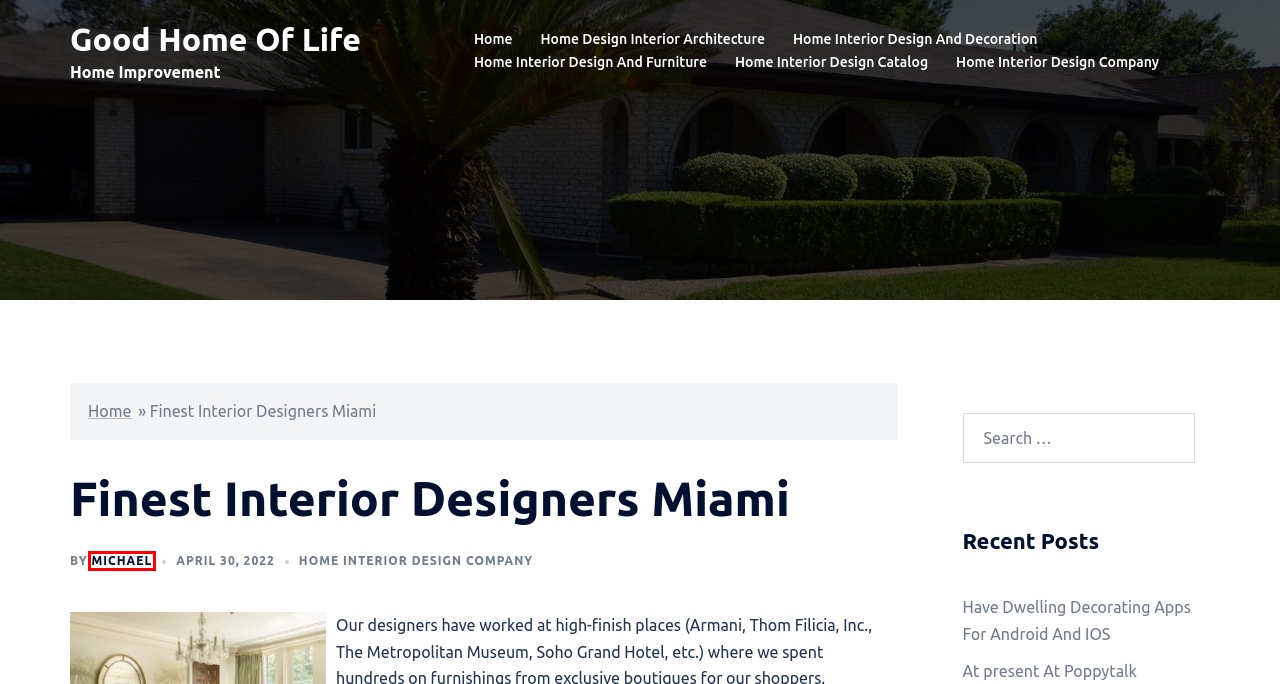Observe the screenshot of a webpage with a red bounding box around an element. Identify the webpage description that best fits the new page after the element inside the bounding box is clicked. The candidates are:
A. Michael, Author at Good Home Of Life
B. Home Interior Design Catalog Archives - Good Home Of Life
C. Home Interior Design And Furniture Archives - Good Home Of Life
D. Home Design Interior Architecture Archives - Good Home Of Life
E. Good Home Of Life - Home Improvement
F. Home Interior Design And Decoration Archives - Good Home Of Life
G. Home Interior Design Company Archives - Good Home Of Life
H. Have Dwelling Decorating Apps For Android And IOS - Good Home Of Life

A